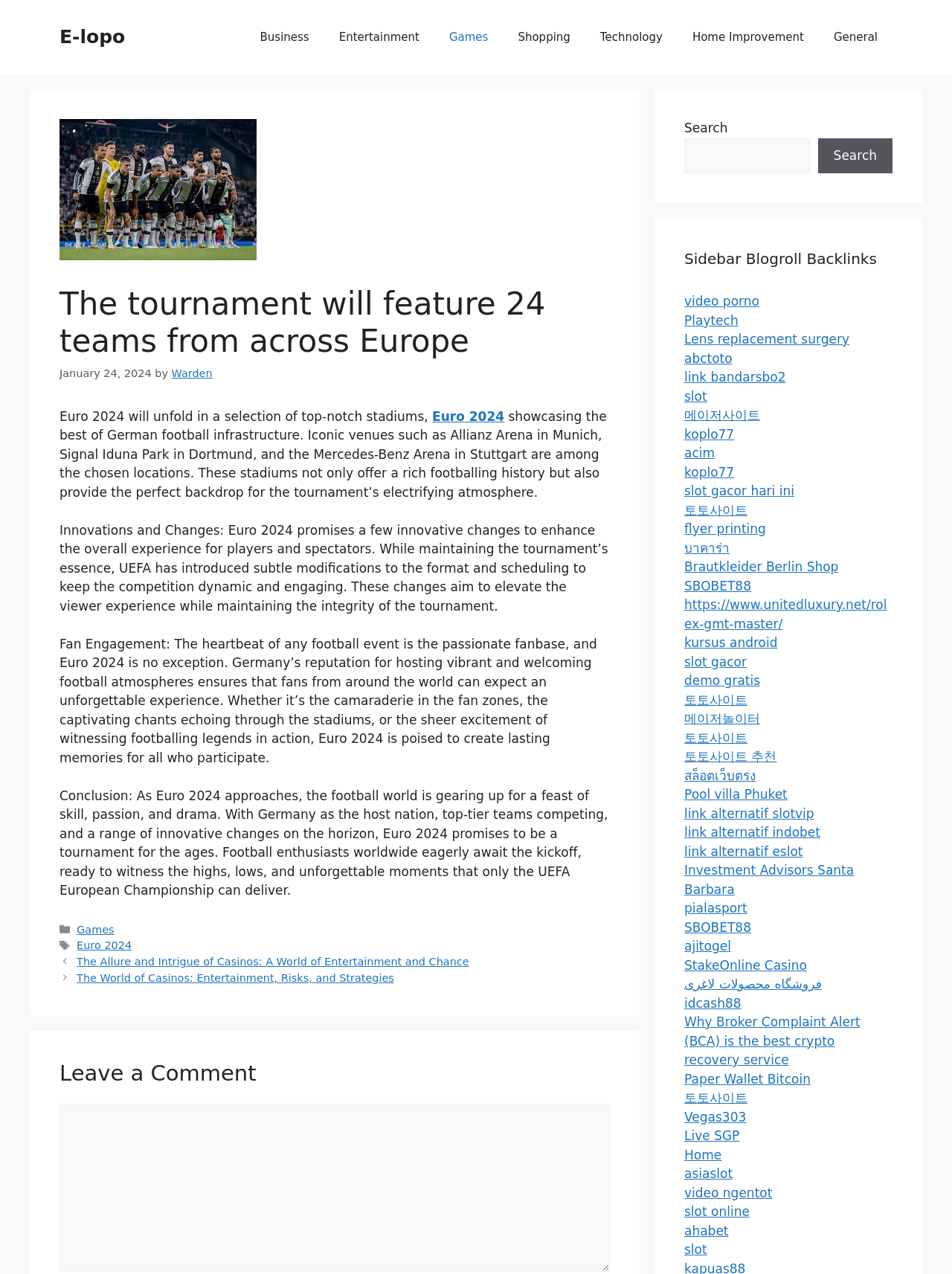How many links are present in the 'Sidebar Blogroll Backlinks' section?
Kindly offer a comprehensive and detailed response to the question.

The 'Sidebar Blogroll Backlinks' section contains a list of links, and upon counting, there are 30 links present in this section.